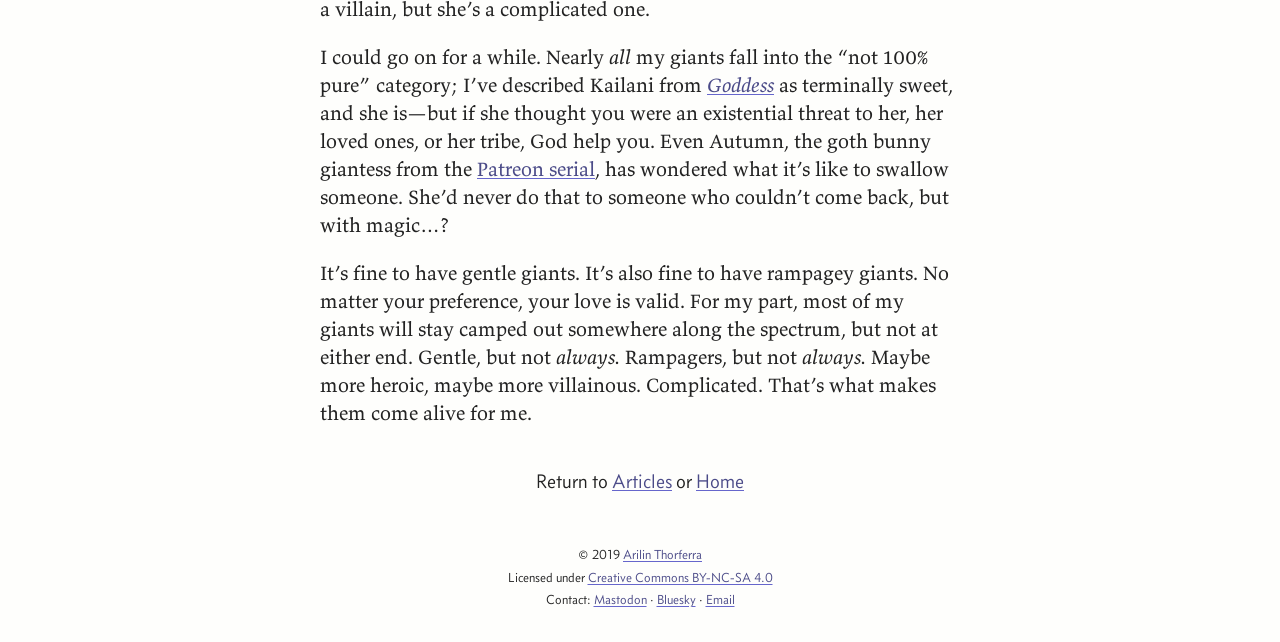Please give a one-word or short phrase response to the following question: 
What is the last sentence of the article?

That’s what makes them come alive for me.